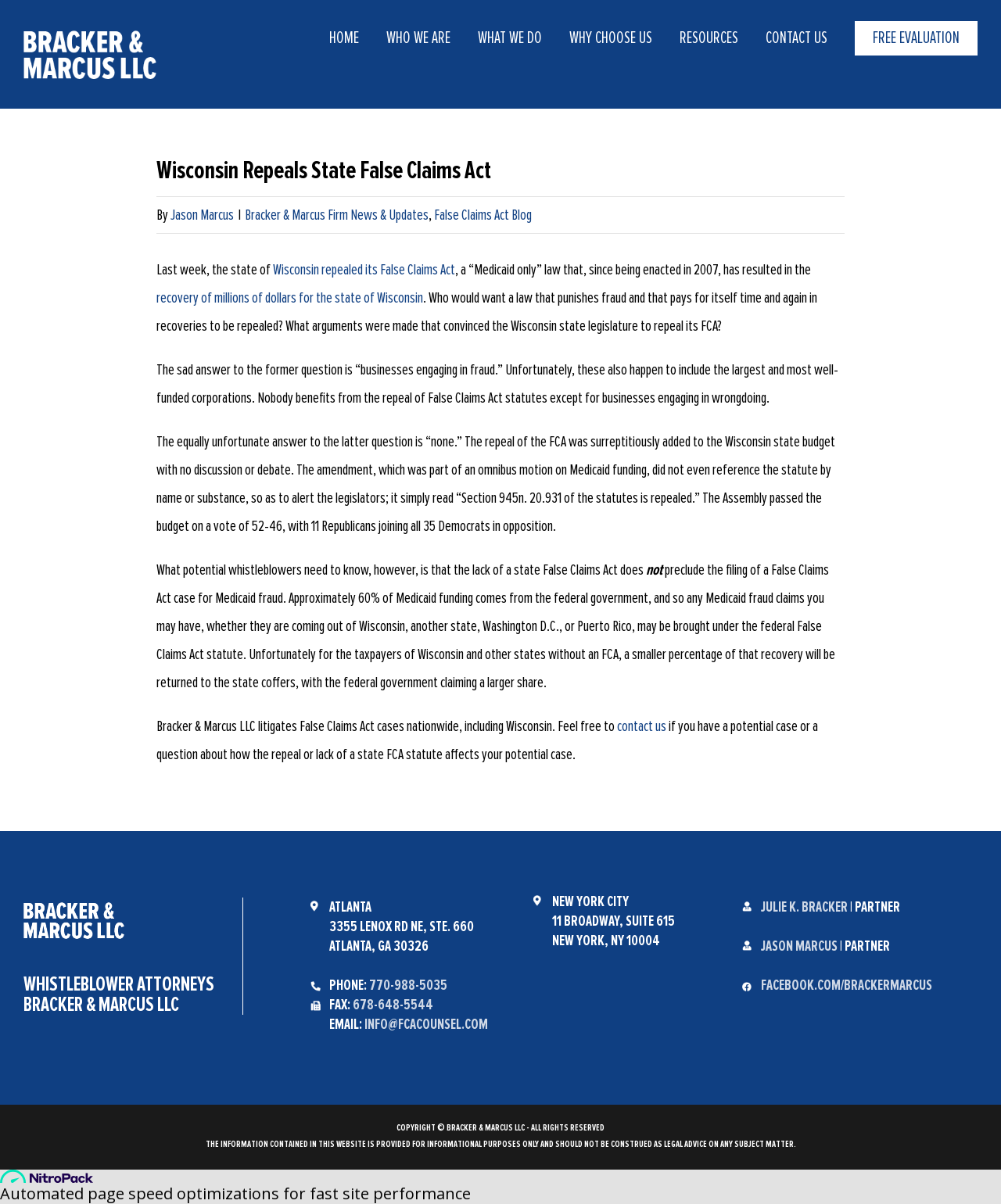Find the bounding box coordinates of the element to click in order to complete this instruction: "Learn more about Cheap Price mini excavator 1ton 2ton for sale". The bounding box coordinates must be four float numbers between 0 and 1, denoted as [left, top, right, bottom].

None